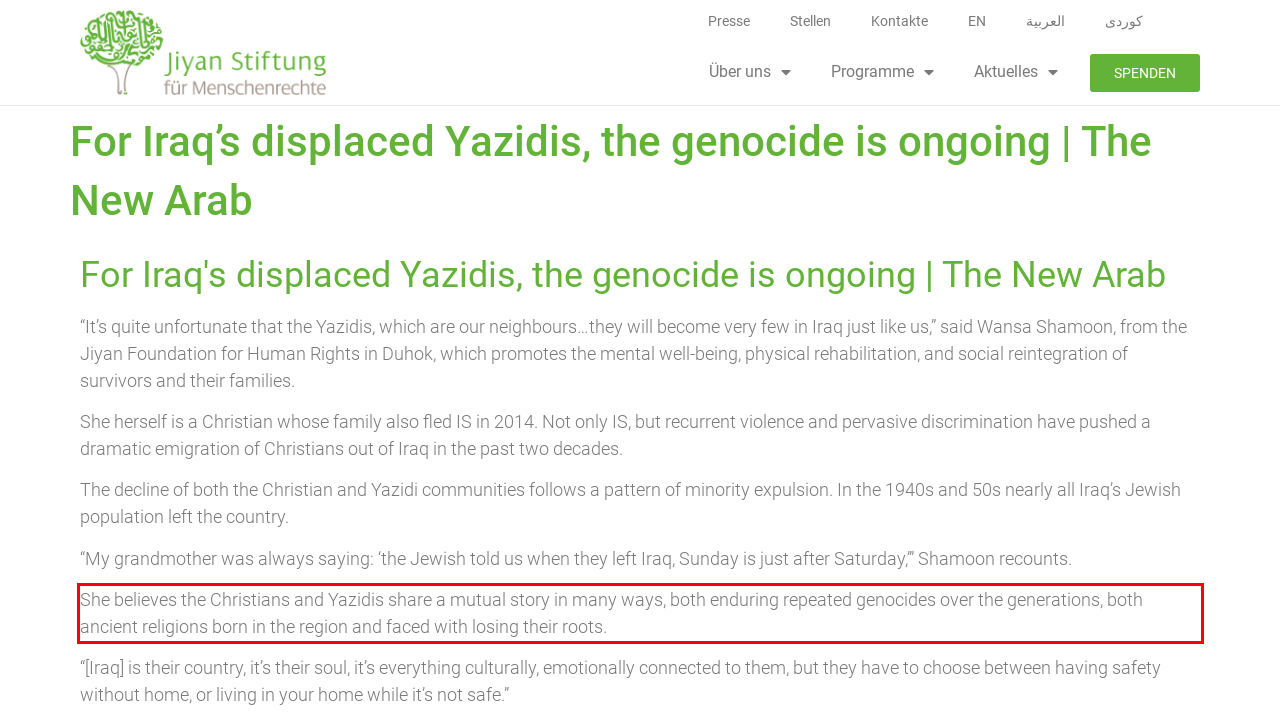Analyze the screenshot of the webpage that features a red bounding box and recognize the text content enclosed within this red bounding box.

She believes the Christians and Yazidis share a mutual story in many ways, both enduring repeated genocides over the generations, both ancient religions born in the region and faced with losing their roots.